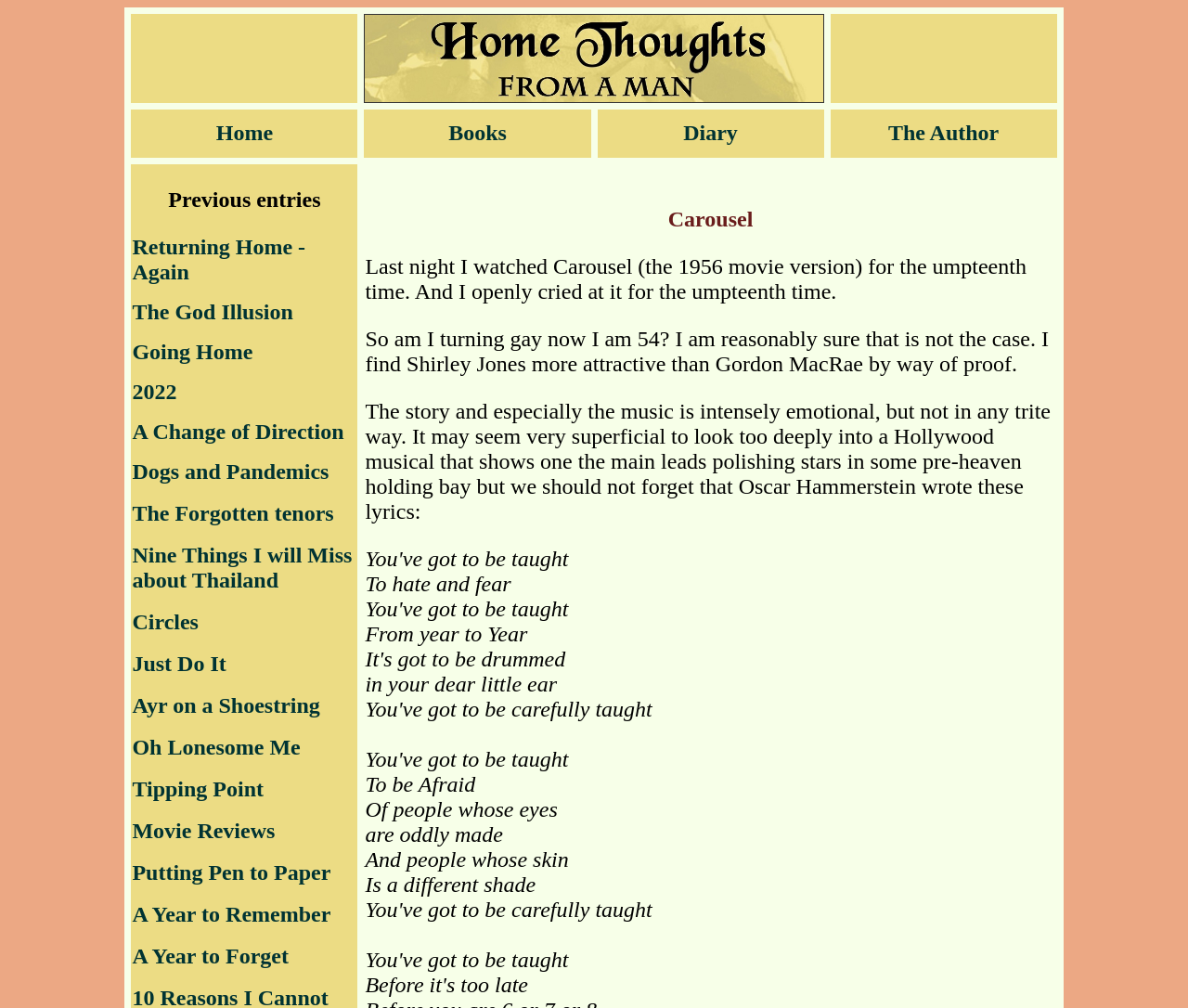Find the bounding box coordinates of the area to click in order to follow the instruction: "Click on the 'Returning Home - Again' link".

[0.111, 0.233, 0.257, 0.282]